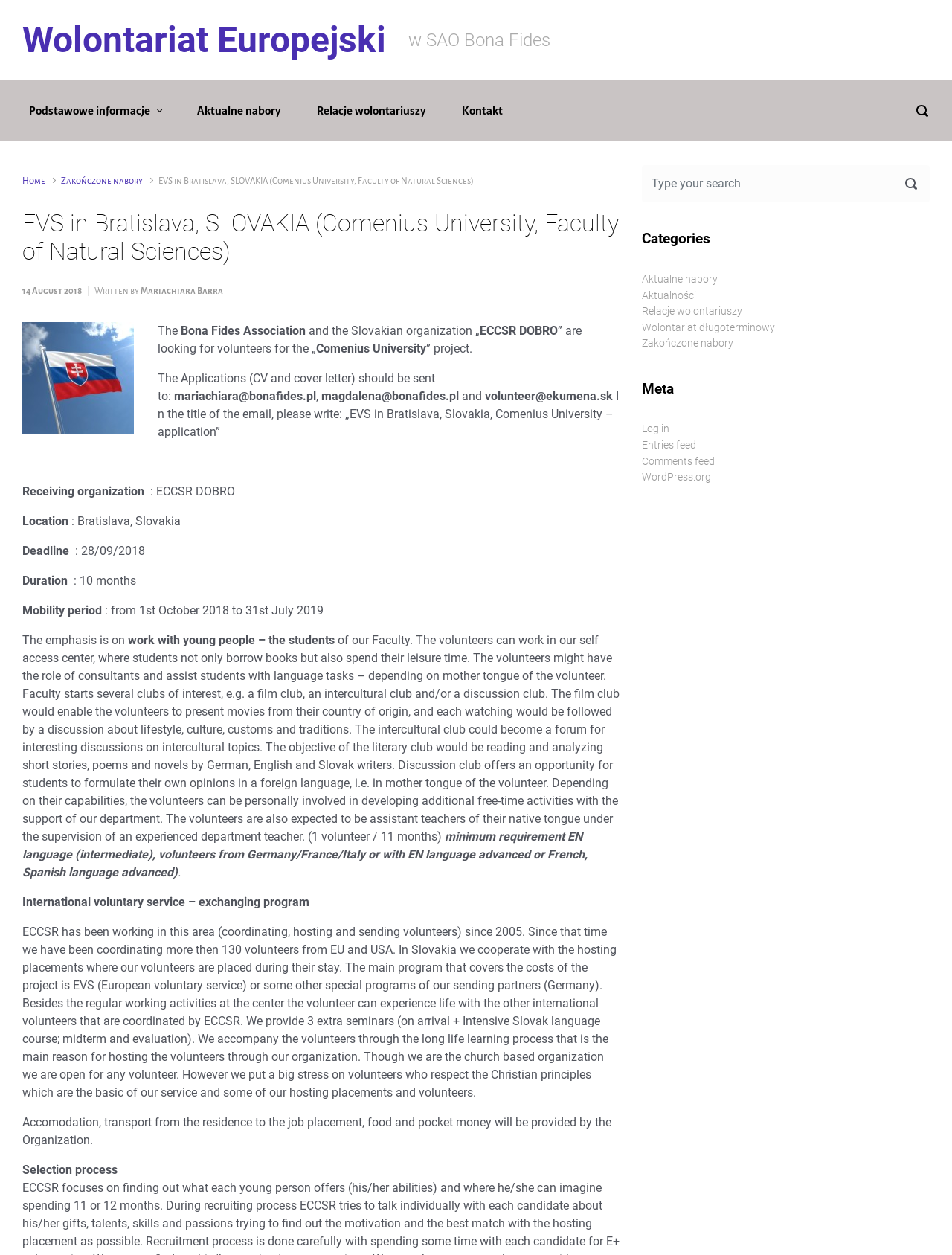What is the duration of the project?
Please answer the question as detailed as possible.

The webpage mentions 'Duration: 10 months' in the project details section, indicating the length of the project.